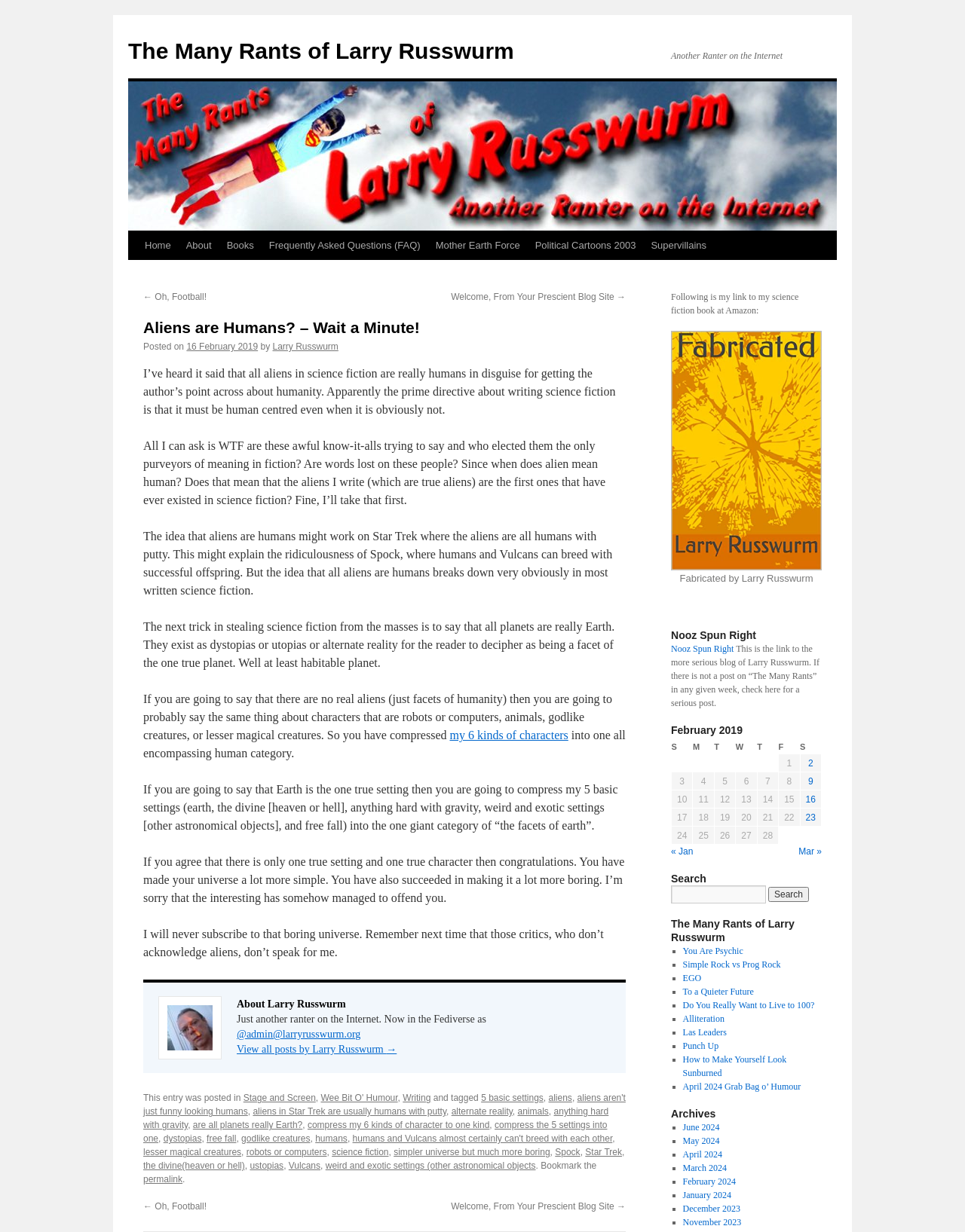What is the name of the book mentioned in the blog post?
Look at the image and provide a short answer using one word or a phrase.

Fabricated